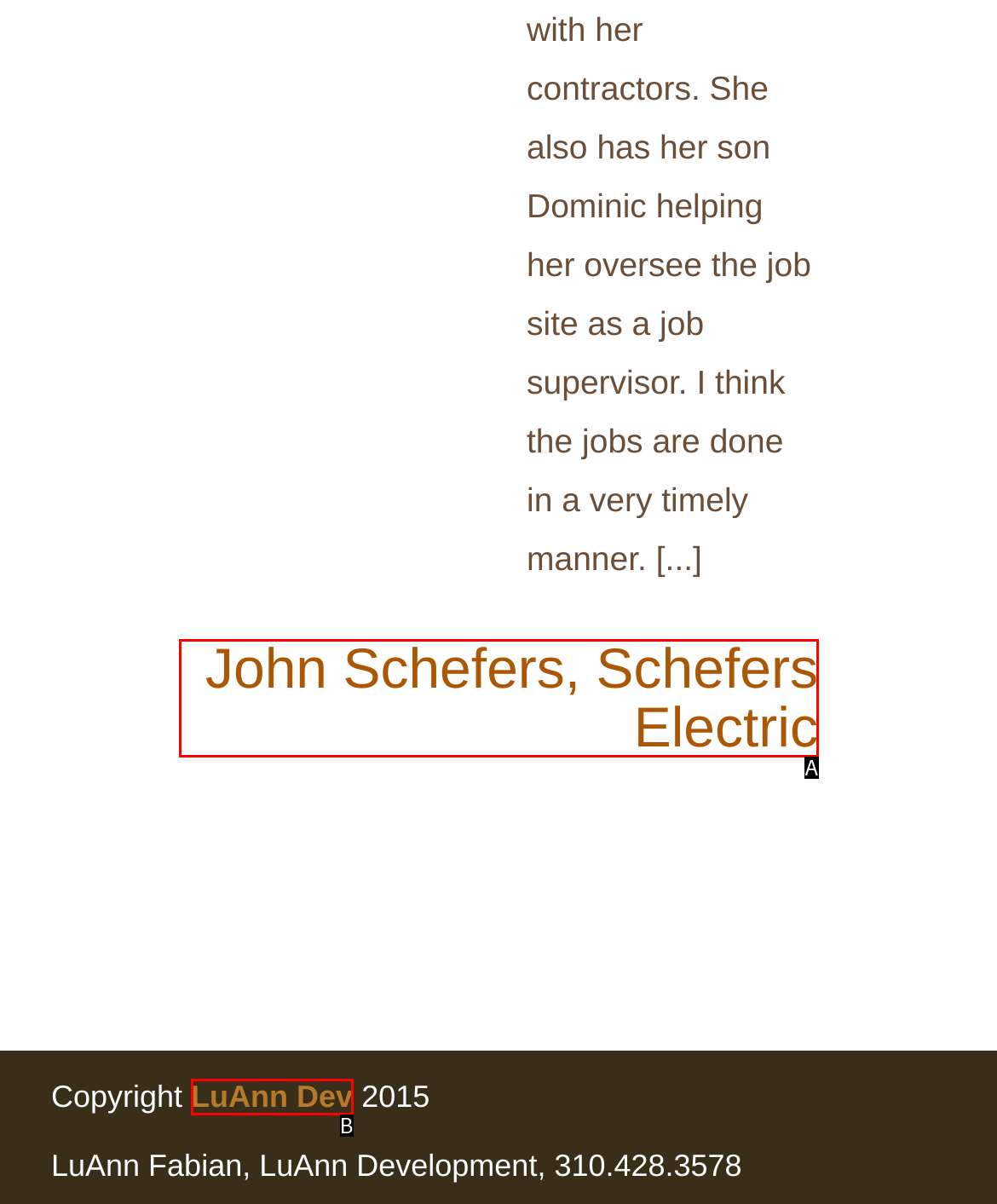Identify the HTML element that corresponds to the description: John Schefers, Schefers Electric
Provide the letter of the matching option from the given choices directly.

A